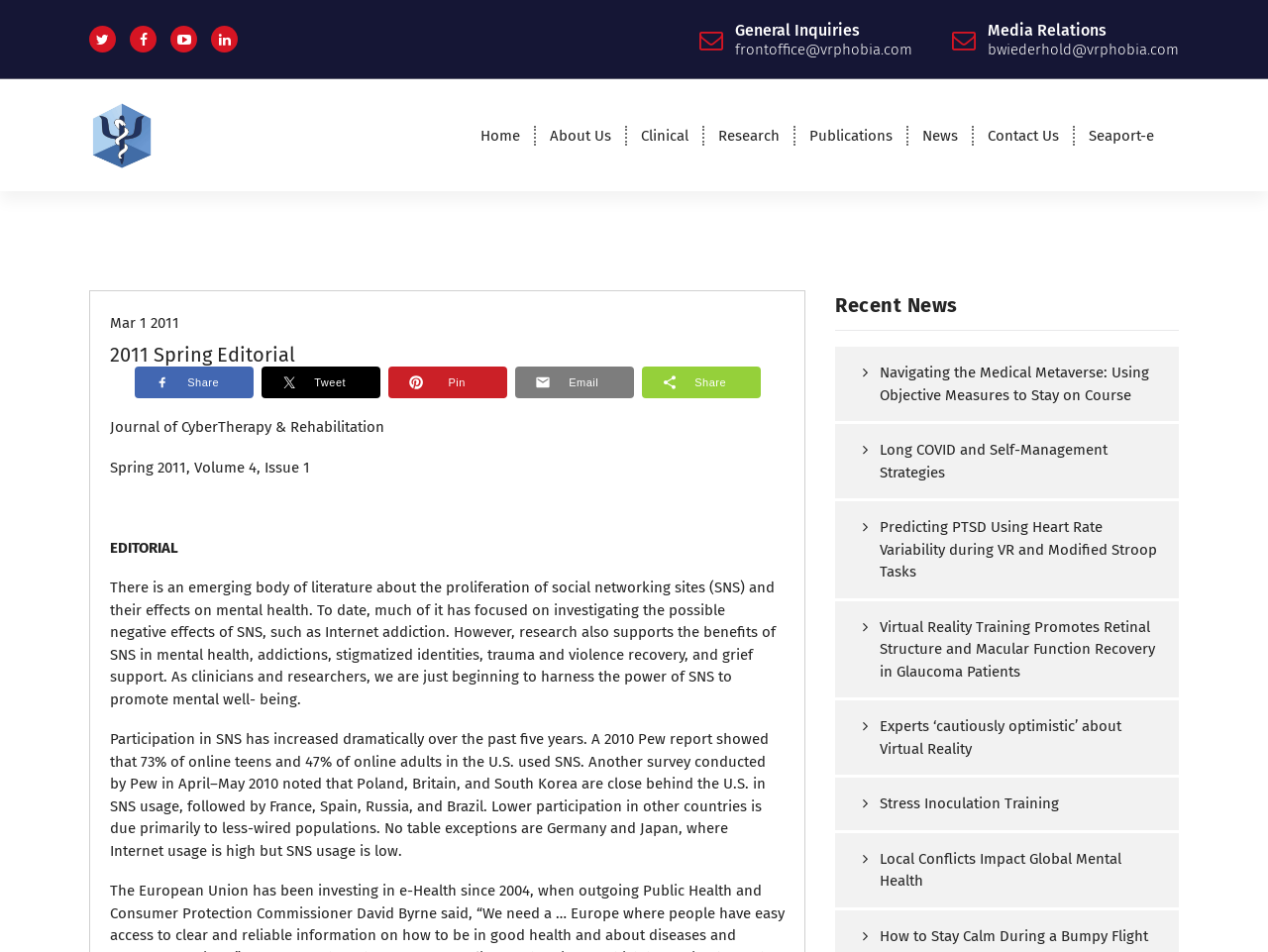Please find the bounding box coordinates of the element that needs to be clicked to perform the following instruction: "View Concox JM-LG02 GPS tracker integration for GPS asset tracking". The bounding box coordinates should be four float numbers between 0 and 1, represented as [left, top, right, bottom].

None